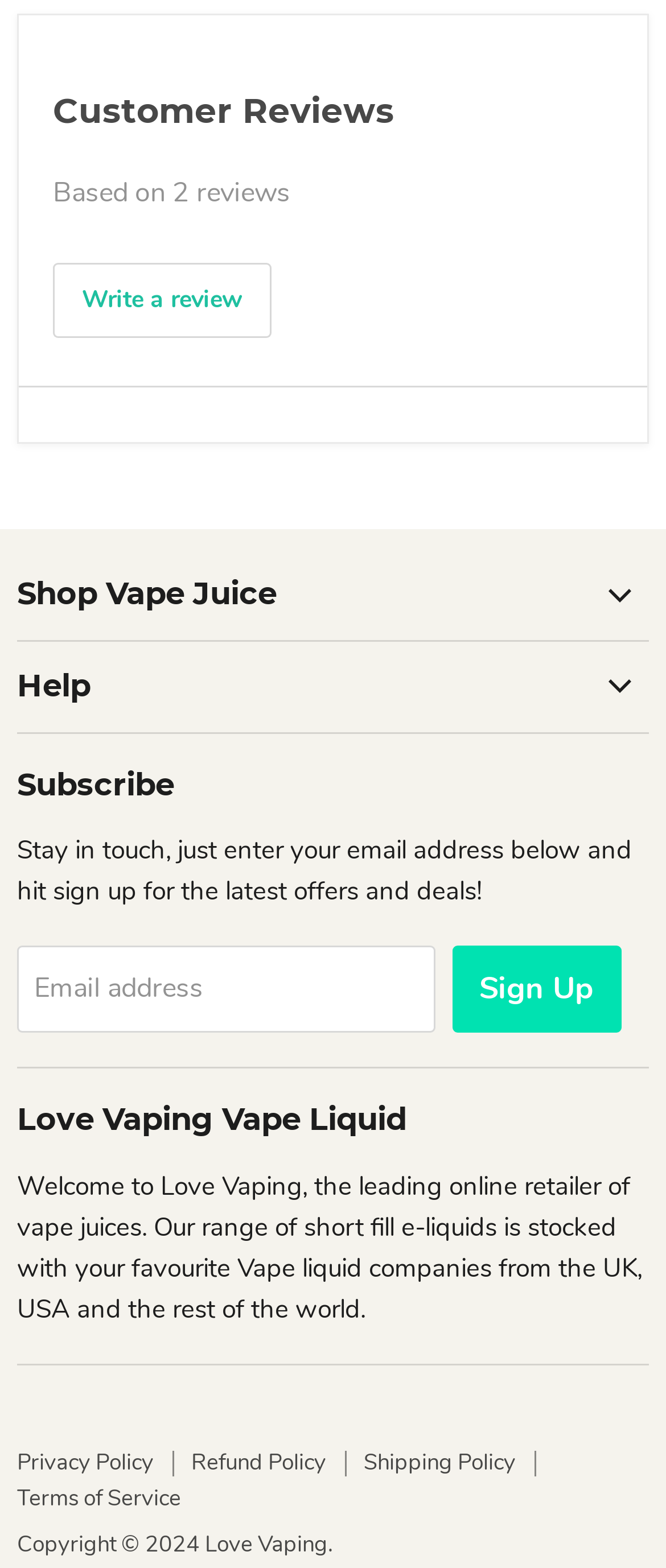What is the copyright year of Love Vaping?
Provide a concise answer using a single word or phrase based on the image.

2024